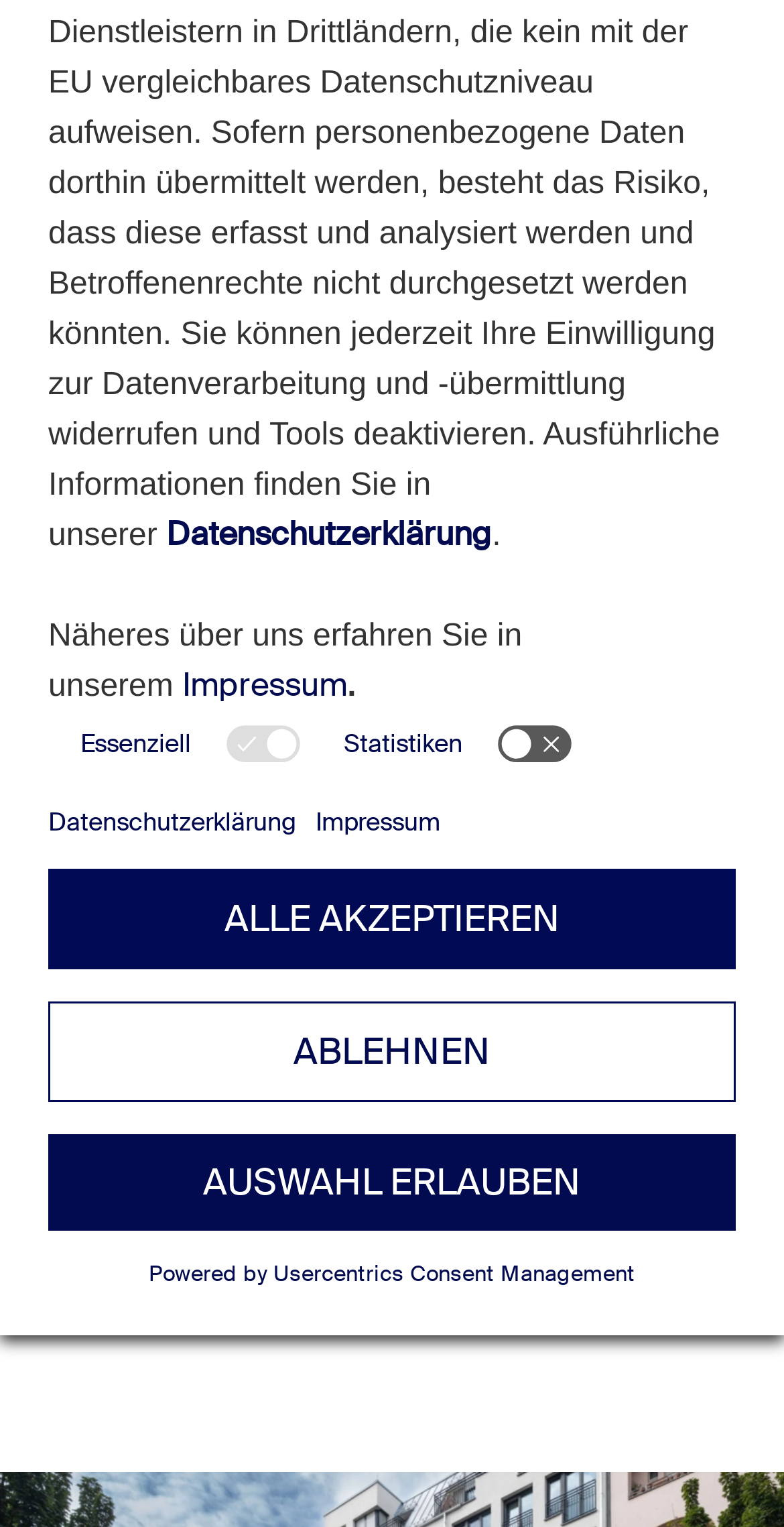Specify the bounding box coordinates of the area to click in order to follow the given instruction: "View the article."

[0.597, 0.173, 0.751, 0.196]